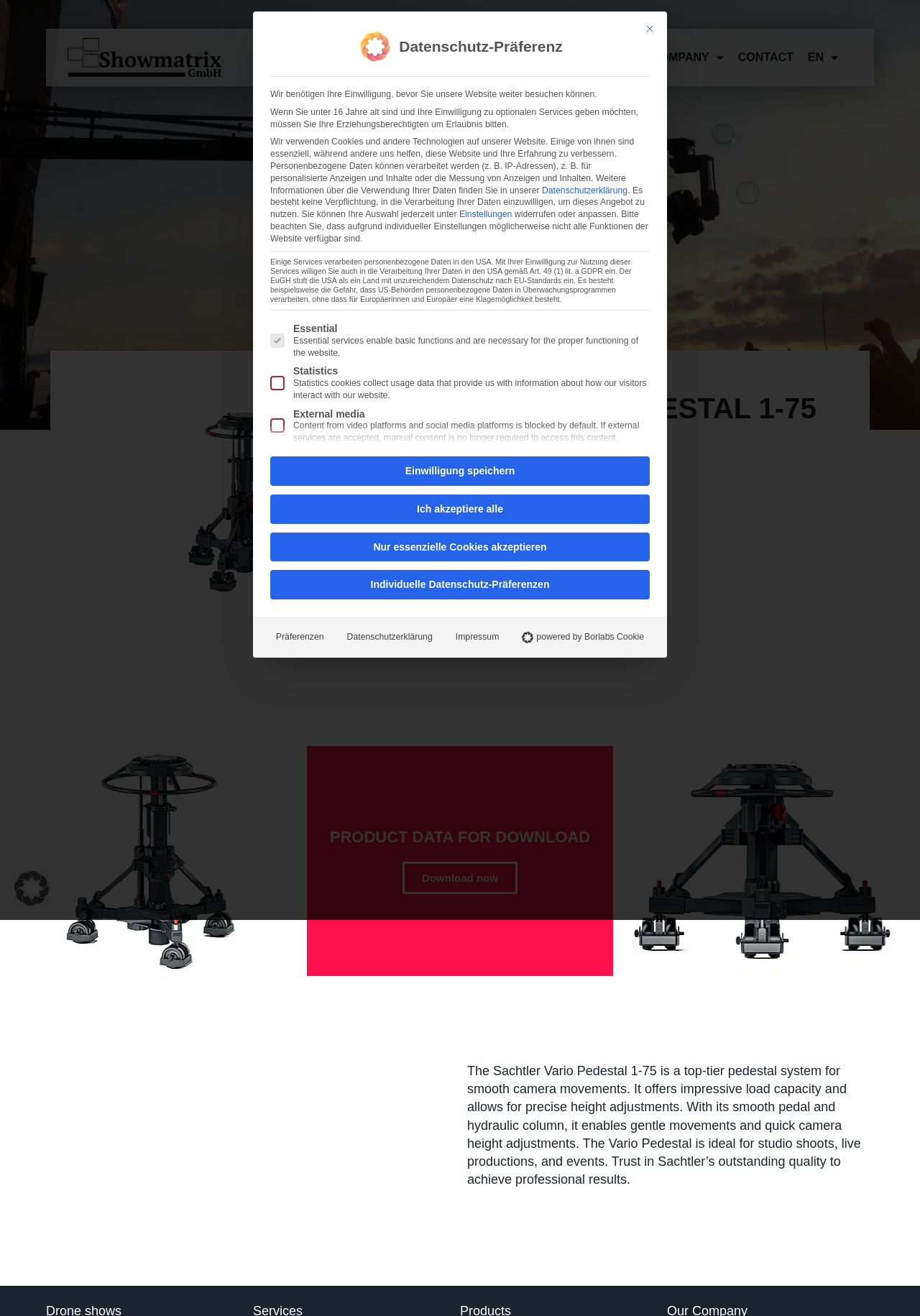Please determine the bounding box coordinates of the element's region to click for the following instruction: "Click the 'Search' button".

[0.37, 0.035, 0.393, 0.052]